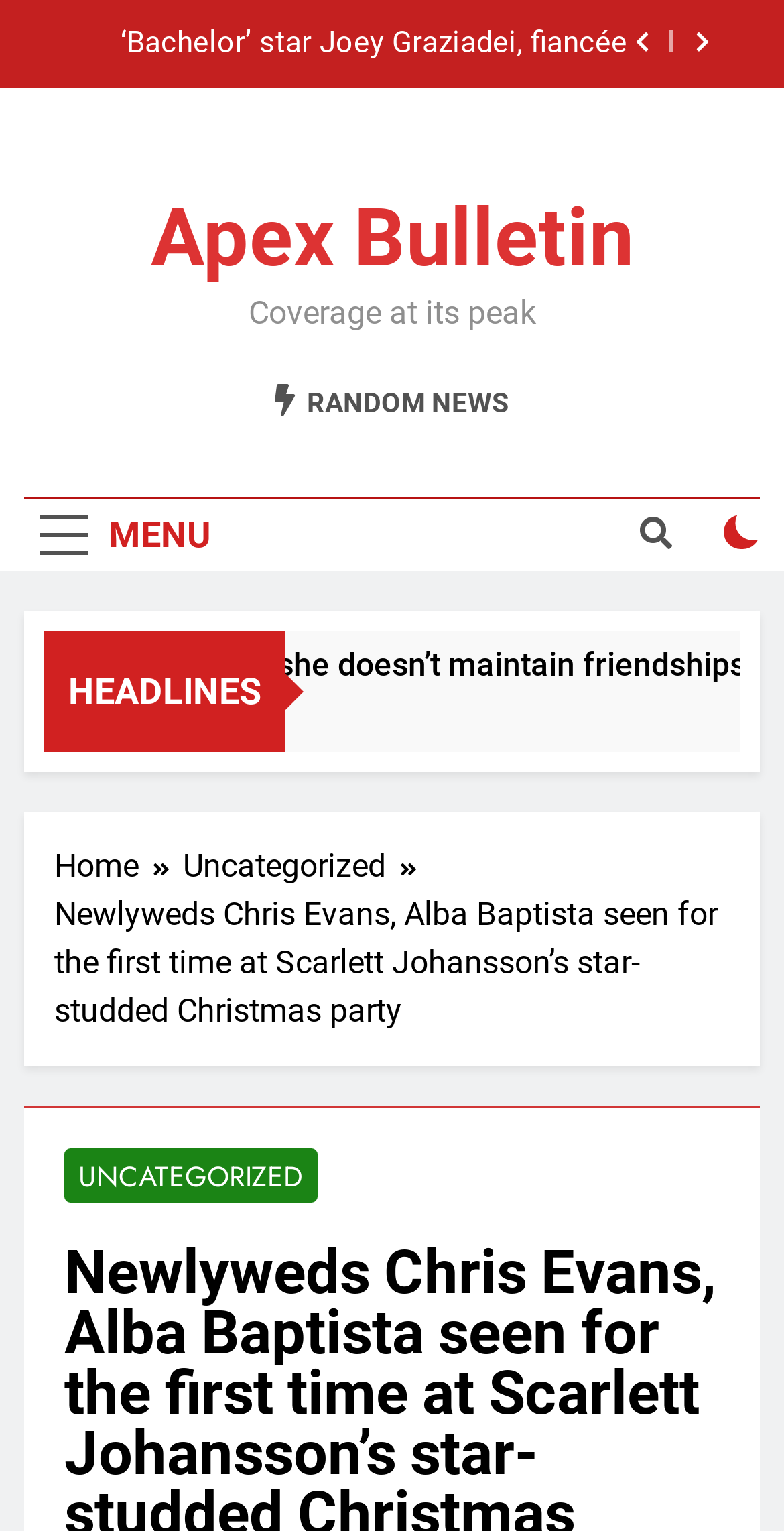Create a detailed narrative of the webpage’s visual and textual elements.

The webpage appears to be a news article or blog post about Chris Evans and his wife Alba Baptista's first public appearance together at Scarlett Johansson and Colin Jost's Christmas party. 

At the top of the page, there are two buttons, one with an icon '\uf053' and the other with an icon '\uf054', positioned side by side, taking up about 7% of the page's width each. 

Below these buttons, there is a list item containing a link to an article about a 'Bachelor' star Joey Graziadei and his fiancée, which takes up about 73% of the page's width. 

To the right of this list item, there is a link to 'Apex Bulletin', followed by a static text 'Coverage at its peak'. Below these elements, there is a link to 'RANDOM NEWS' with an icon '\uf0e7'. 

On the left side of the page, there is a button labeled 'MENU' that is not expanded, taking up about 26% of the page's width. Below this button, there is another button with an icon '\uf002', and a checkbox that is not checked. 

Further down, there is a static text 'HEADLINES' and a navigation section labeled 'Breadcrumbs' that contains three links: 'Home', 'Uncategorized', and a link to the current article. The title of the current article, 'Newlyweds Chris Evans, Alba Baptista seen for the first time at Scarlett Johansson’s star-studded Christmas party', is displayed below the breadcrumbs navigation. This title also contains a link to the category 'UNCATEGORIZED' at the bottom.